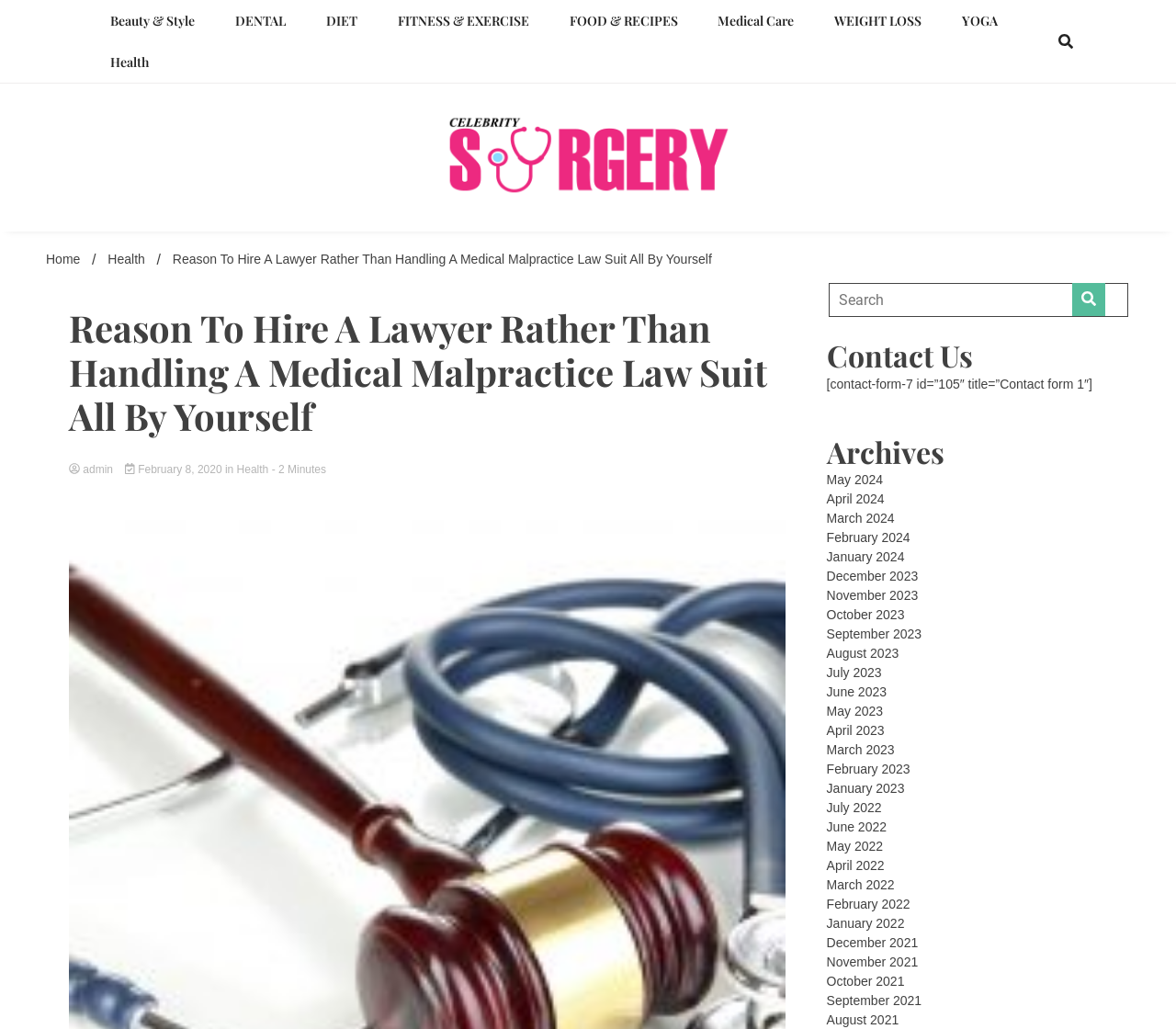Could you locate the bounding box coordinates for the section that should be clicked to accomplish this task: "View the rates of MySavingsDirect".

None